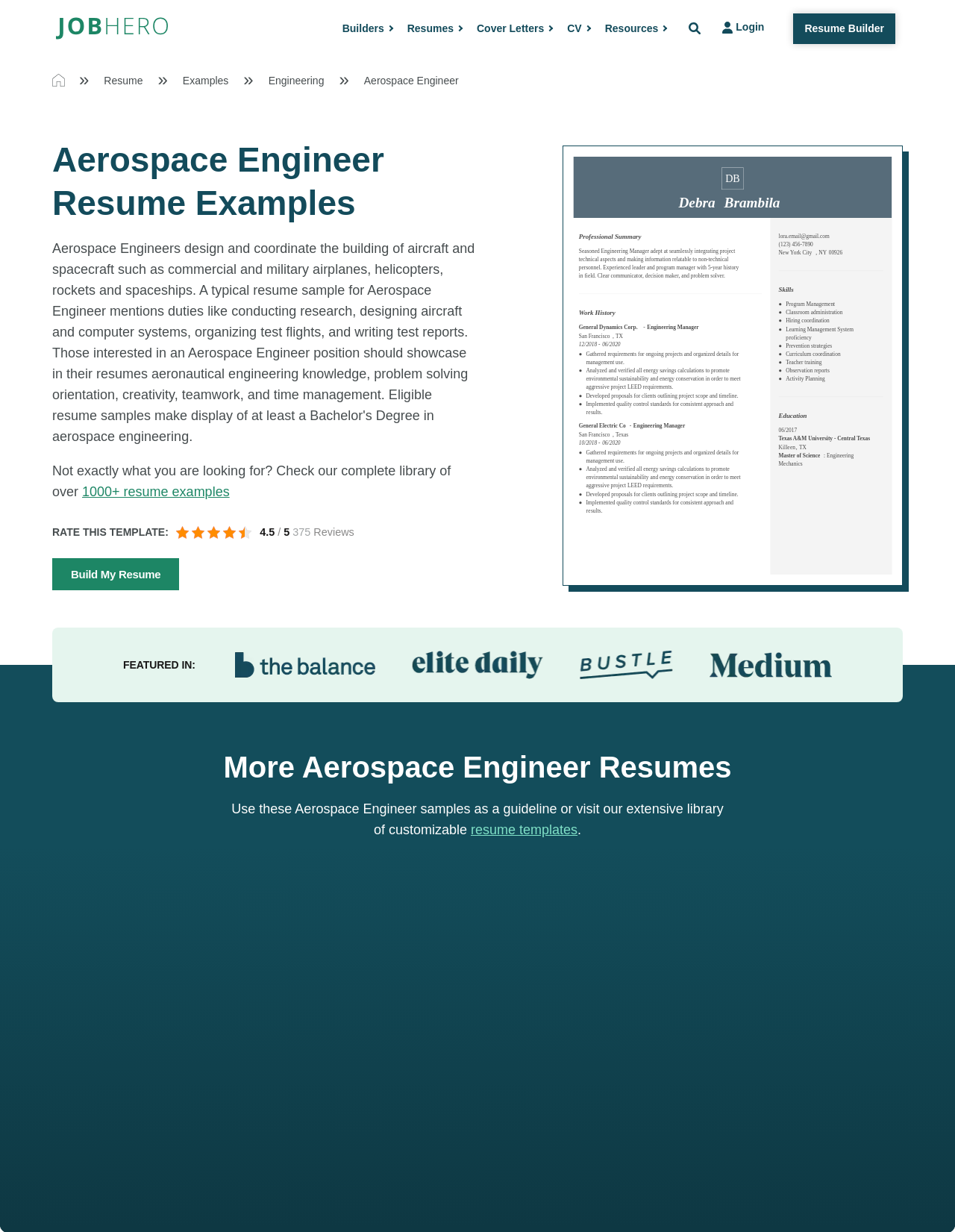Provide a comprehensive description of the webpage.

The webpage is focused on providing Aerospace Engineer resume examples to help improve one's resume. At the top, there is a header section with a logo on the left, followed by a series of links to different sections, including "Builders", "Resumes", "Cover Letters", "CV", and "Resources". On the right side of the header, there are two buttons, "Login" and "Resume Builder header link", with an image accompanying each button.

Below the header, there is a breadcrumb navigation link "Home" with an accompanying image. Next to it, the text "Resume" is displayed. Further to the right, there are links to "Examples" and "Engineering", followed by the text "Aerospace Engineer". 

A prominent heading "Aerospace Engineer Resume Examples" is centered on the page, followed by a paragraph of text that suggests checking a complete library of over 1000+ resume examples if the current ones are not suitable. 

Below this, there is a section with a rating system, displaying a score of 4.5 out of 5, with 375 ratings. A "Build My Resume" link is placed next to it. 

On the right side of the page, there is a large image of an "Engineering Manager Combination Resume Sample". Above the image, the text "FEATURED IN:" is displayed, accompanied by a "Featured Logo" image. 

Further down the page, a heading "More Aerospace Engineer Resumes" is displayed, followed by a paragraph of text that suggests using the provided samples as a guideline or visiting an extensive library of customizable resume templates.